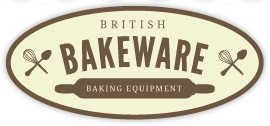Give a detailed account of everything present in the image.

The image showcases the logo of "British Bakeware," a brand dedicated to high-quality baking equipment. The design features an oval shape with a subtle cream background, prominently displaying the words "BRITISH BAKEWARE" in bold brown lettering. Accented with imagery of baking tools like whisks and a rolling pin, the logo emphasizes the brand's commitment to baking excellence. This visual identity communicates both tradition and reliability, making it an appealing choice for bakers looking for quality products.